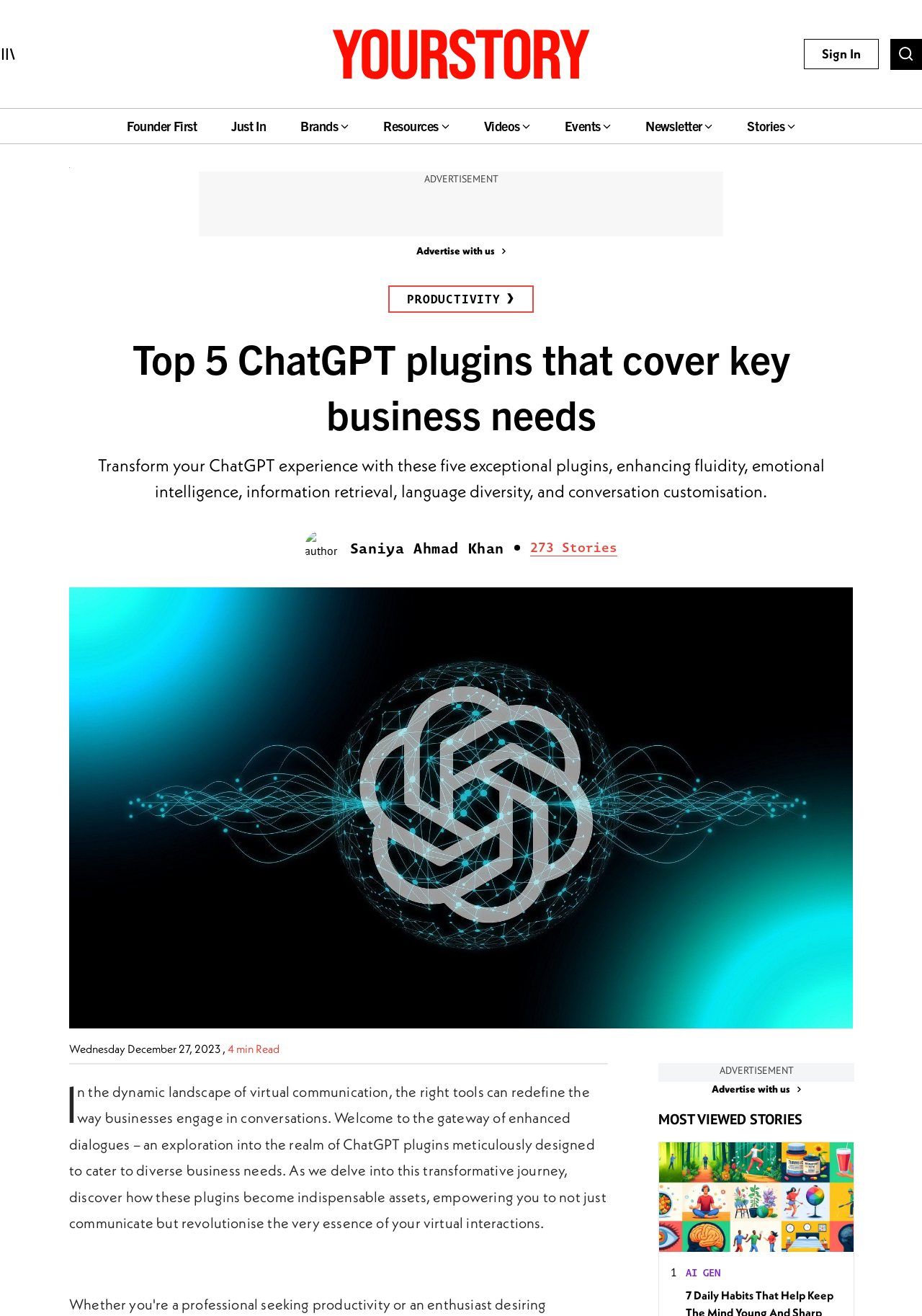Specify the bounding box coordinates for the region that must be clicked to perform the given instruction: "View the writer's picture".

None